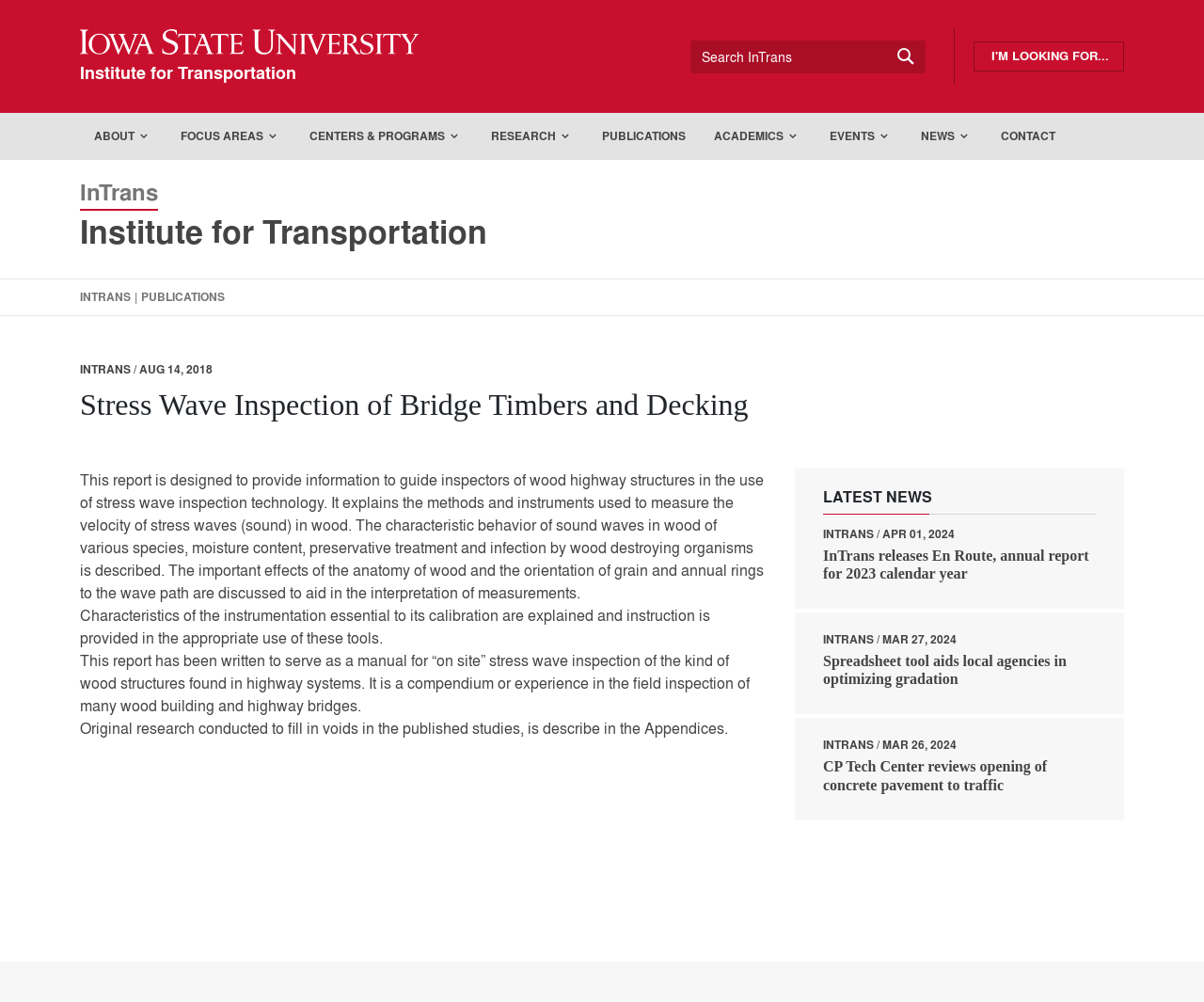What is the purpose of the report?
Please answer the question with as much detail as possible using the screenshot.

The purpose of the report can be found in the static text element 'This report is designed to provide information to guide inspectors of wood highway structures in the use of stress wave inspection technology.' with bounding box coordinates [0.066, 0.468, 0.634, 0.601]. This text explains the purpose of the report in guiding inspectors of wood highway structures.